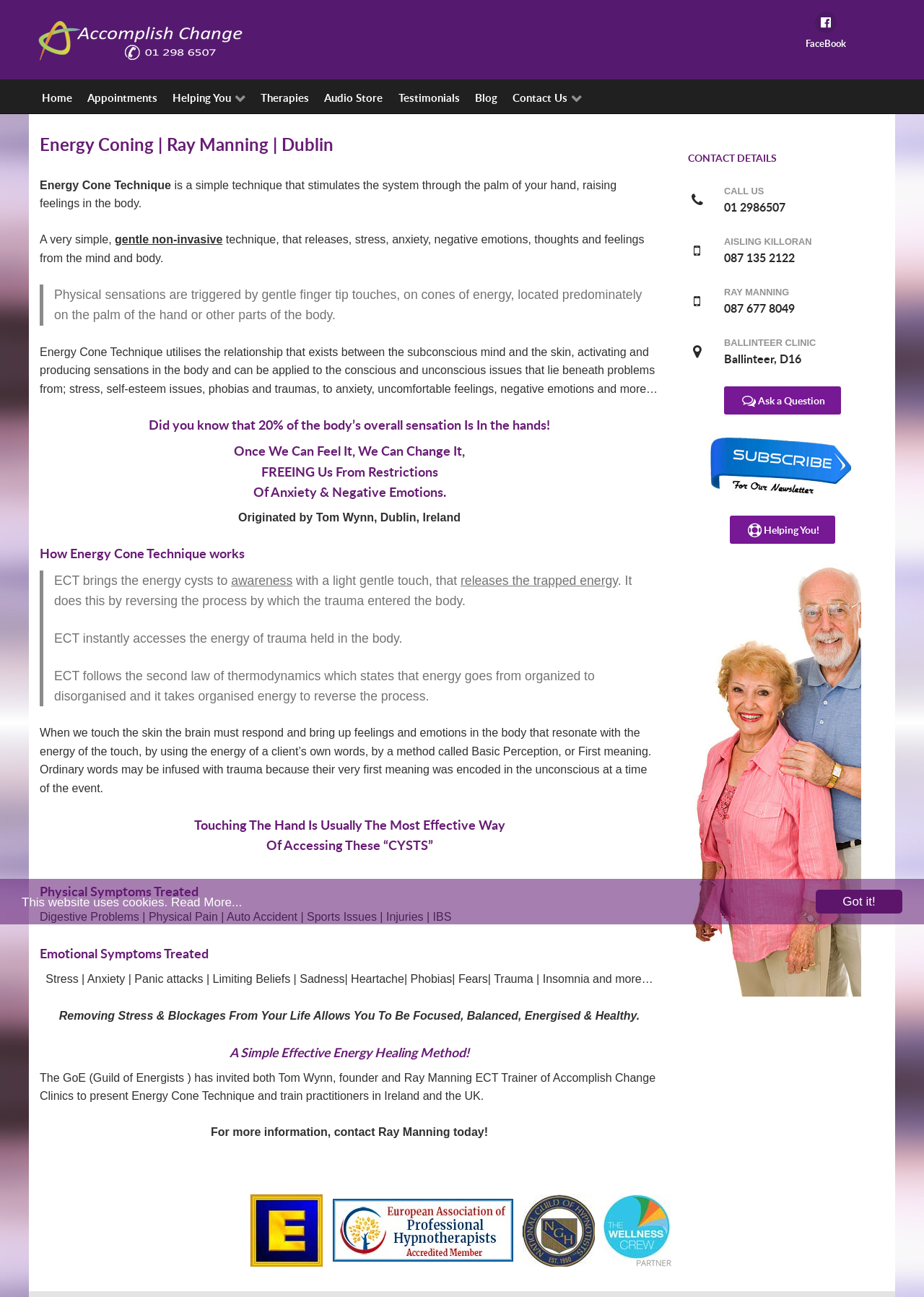Locate the bounding box coordinates of the clickable region to complete the following instruction: "Get online video downloader."

None